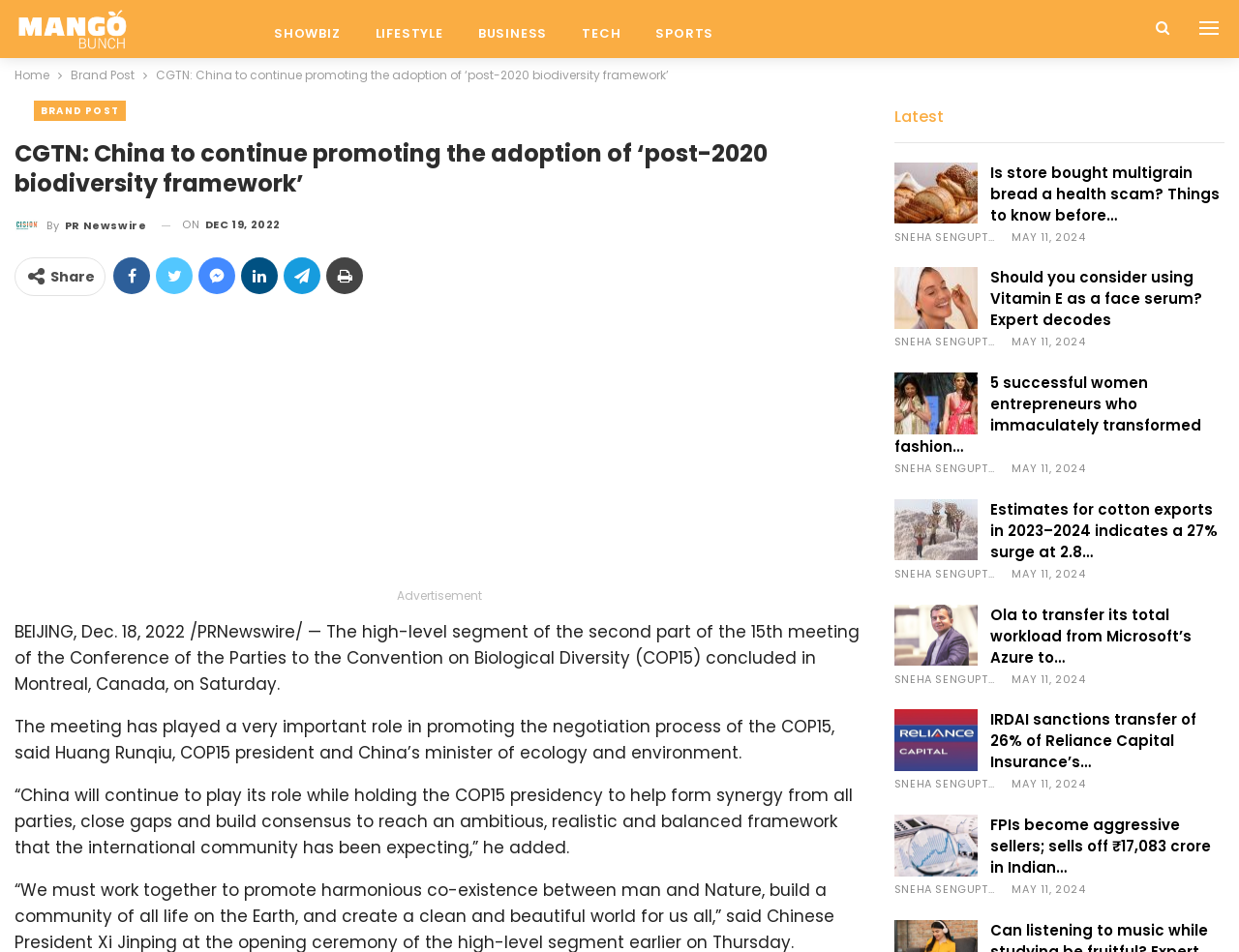Please identify the bounding box coordinates of the element's region that needs to be clicked to fulfill the following instruction: "Search the website". The bounding box coordinates should consist of four float numbers between 0 and 1, i.e., [left, top, right, bottom].

None